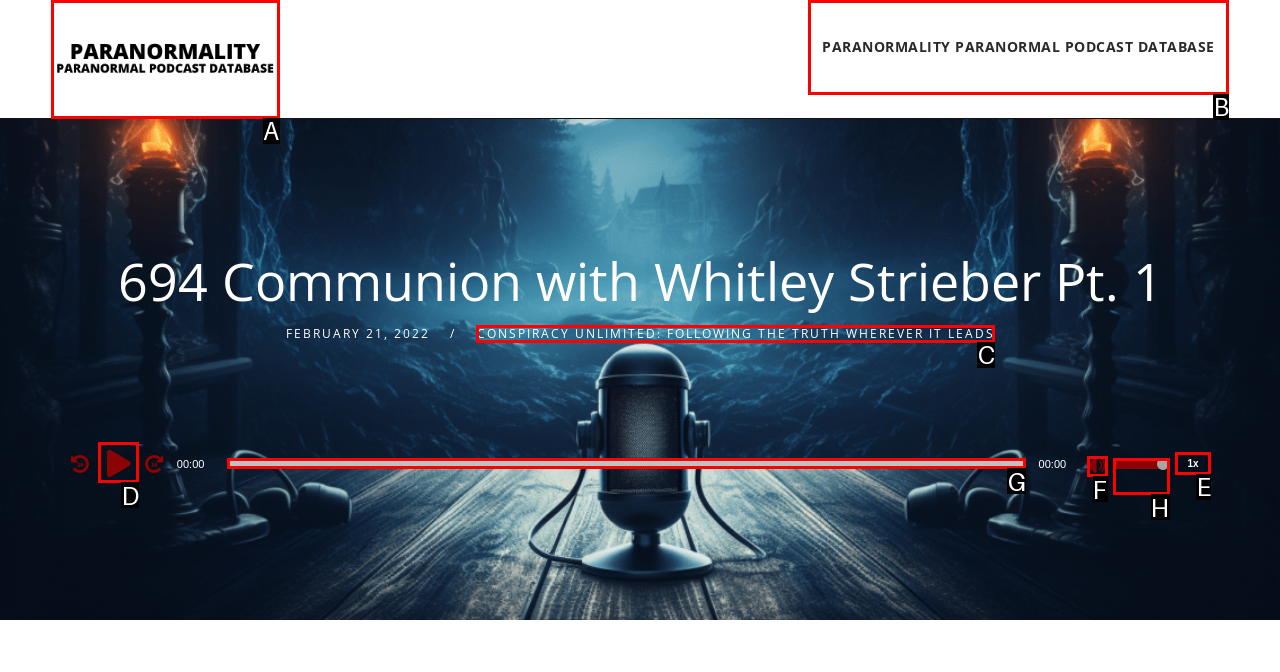Select the correct UI element to complete the task: Change the speed rate
Please provide the letter of the chosen option.

E